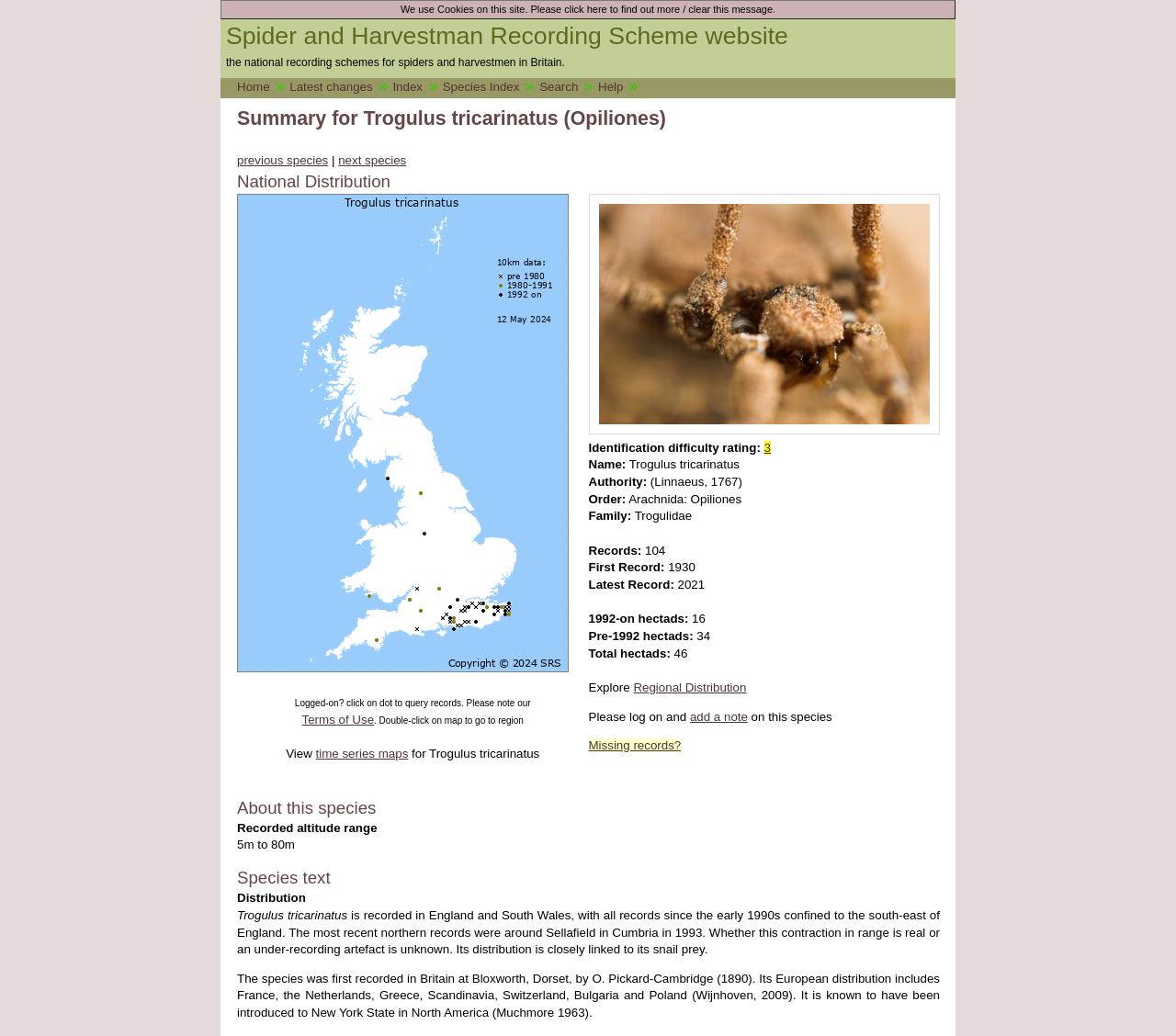Can you find and provide the main heading text of this webpage?

Summary for Trogulus tricarinatus (Opiliones)